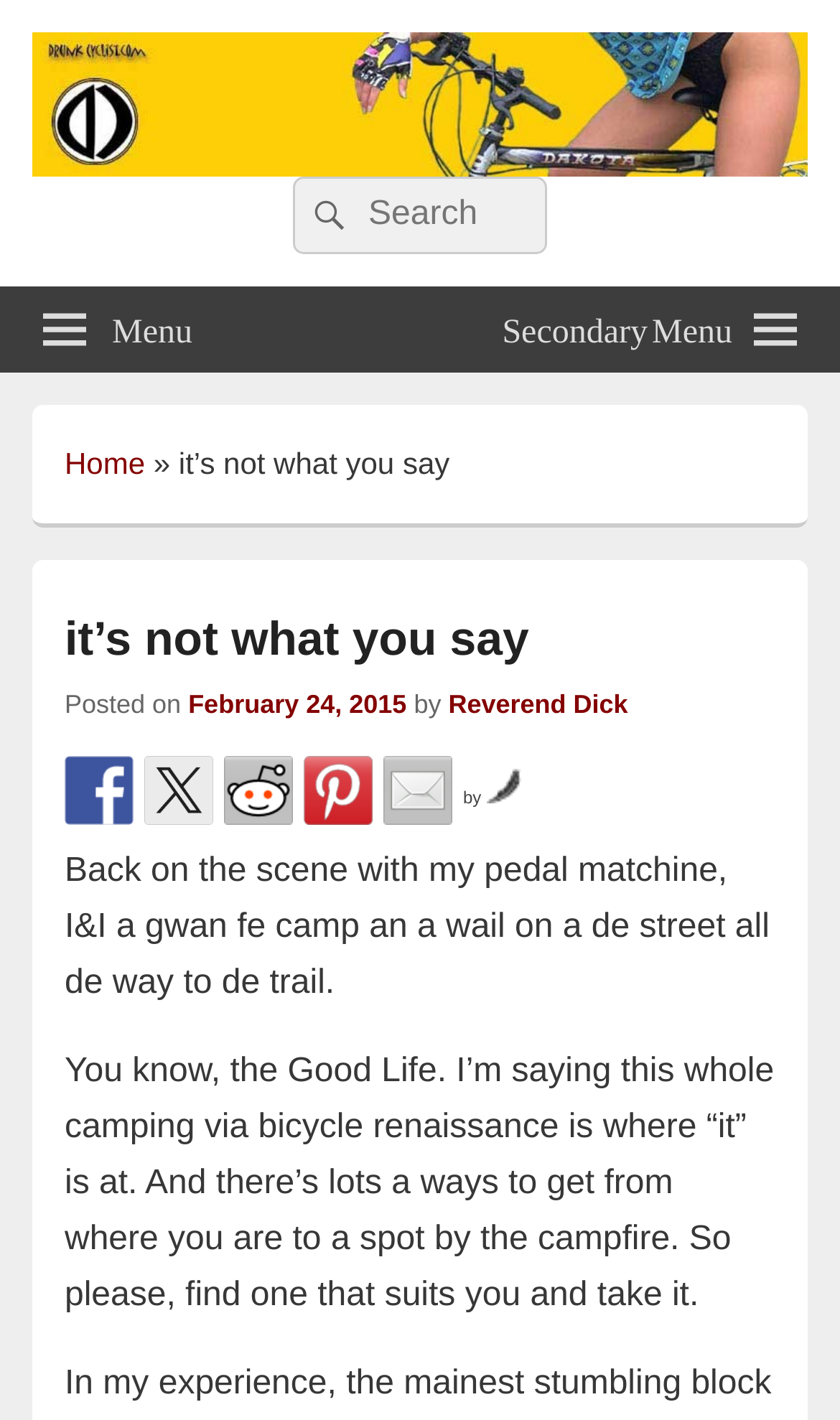Determine the bounding box coordinates for the clickable element required to fulfill the instruction: "select a tool". Provide the coordinates as four float numbers between 0 and 1, i.e., [left, top, right, bottom].

None